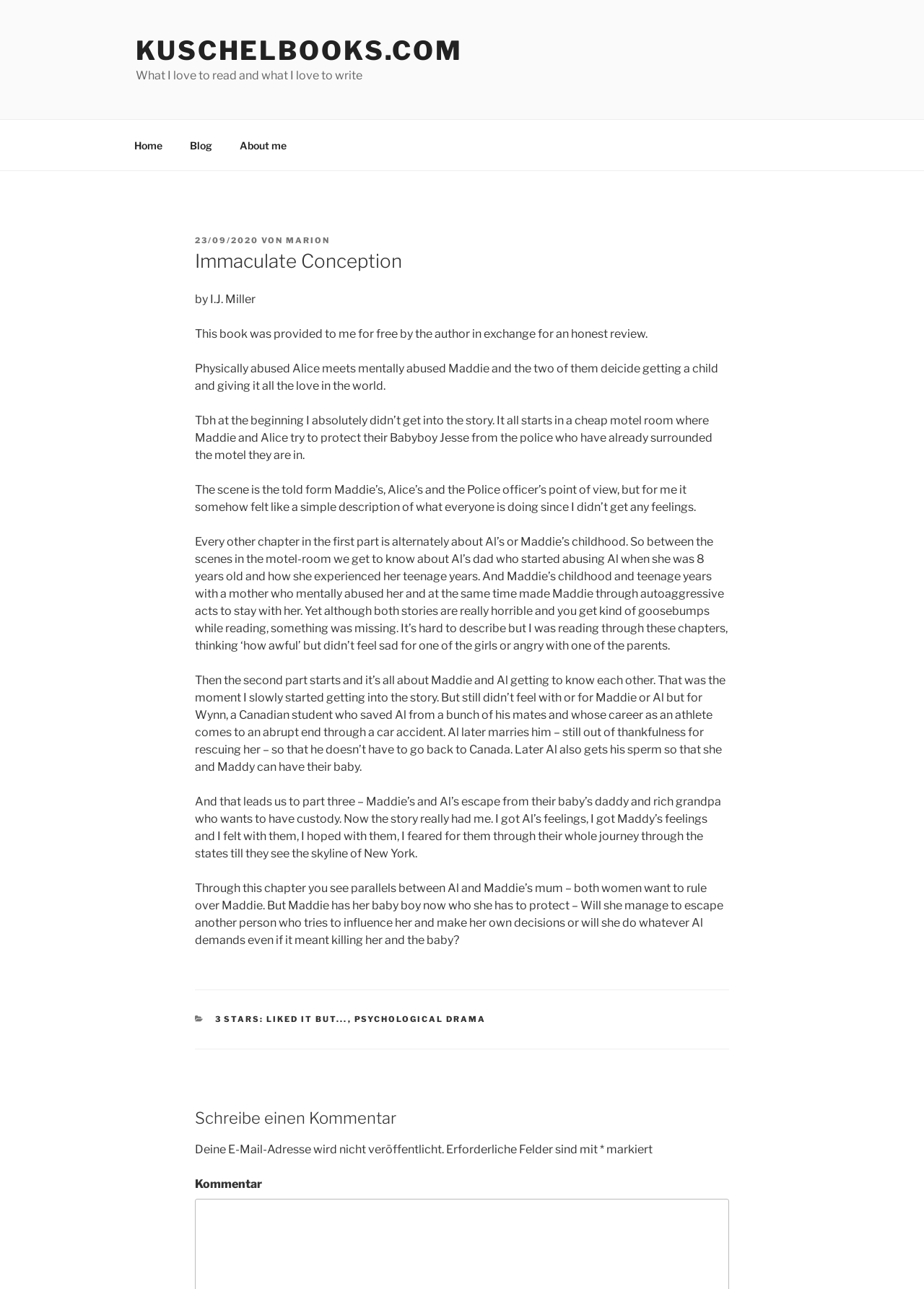Show the bounding box coordinates for the element that needs to be clicked to execute the following instruction: "Click on the 'Blog' link". Provide the coordinates in the form of four float numbers between 0 and 1, i.e., [left, top, right, bottom].

[0.191, 0.099, 0.243, 0.126]